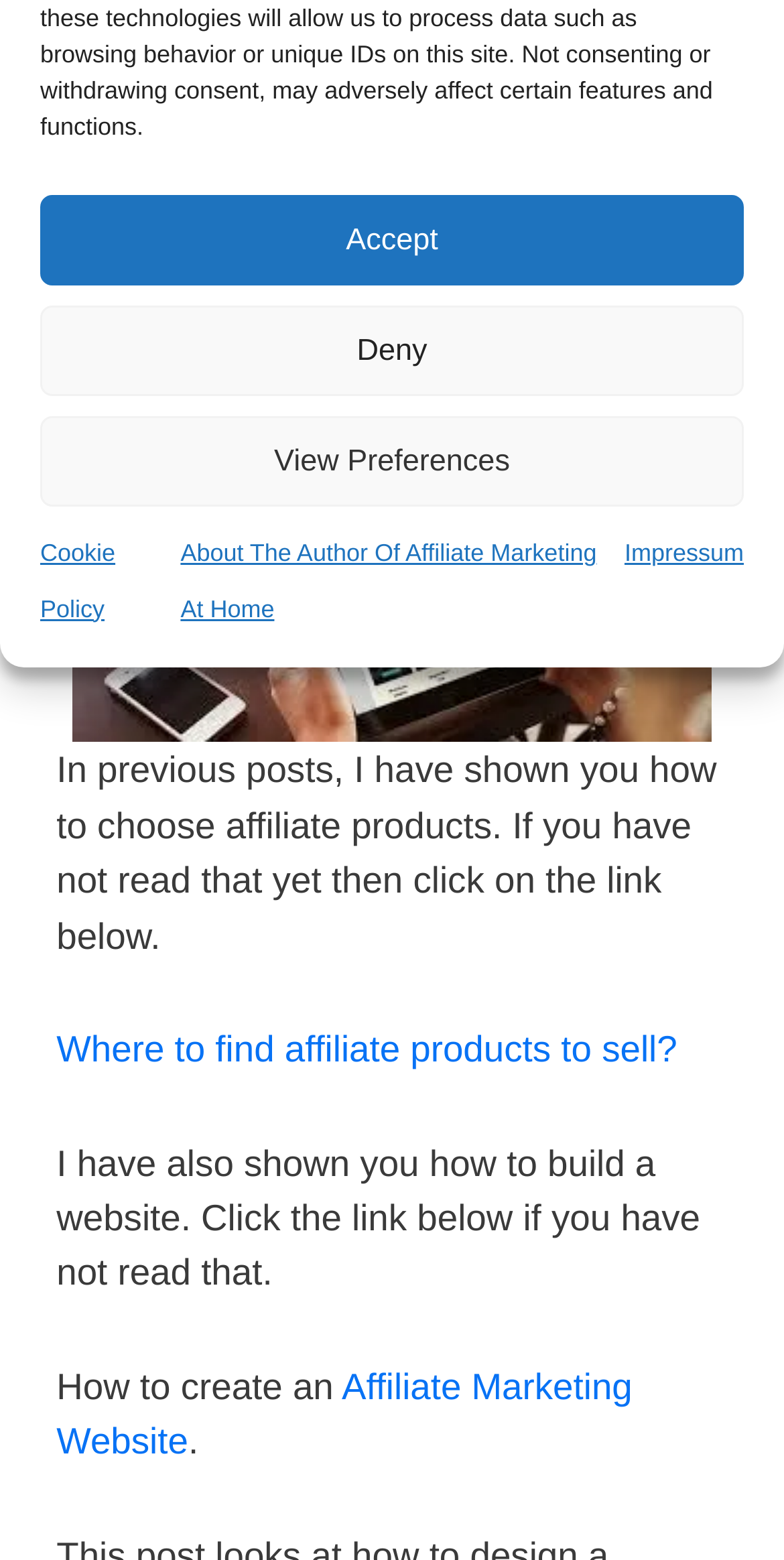Predict the bounding box of the UI element that fits this description: "Cookie Policy".

[0.051, 0.338, 0.205, 0.409]